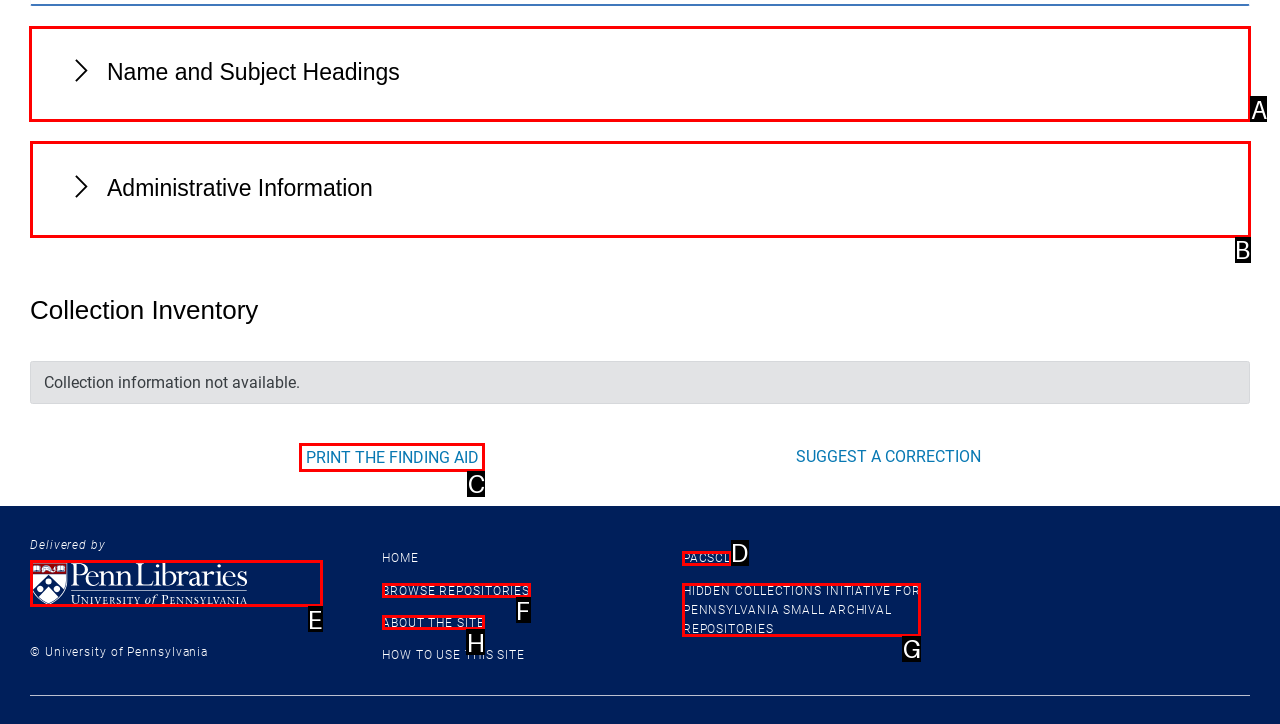Select the letter of the UI element you need to click to complete this task: Expand Name and Subject Headings.

A